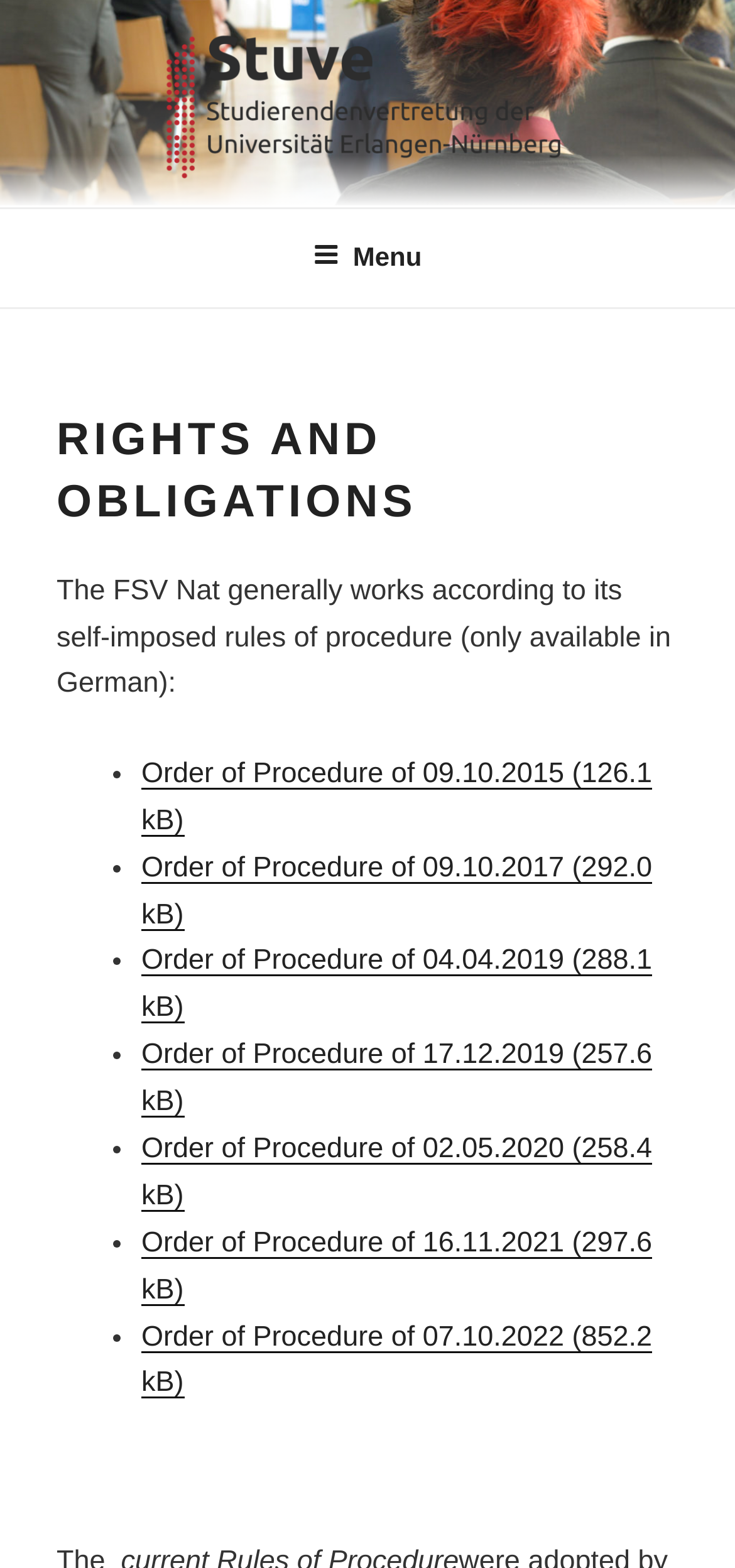Find the bounding box coordinates of the clickable element required to execute the following instruction: "Click on the Stuve FAU link". Provide the coordinates as four float numbers between 0 and 1, i.e., [left, top, right, bottom].

[0.217, 0.018, 0.783, 0.114]